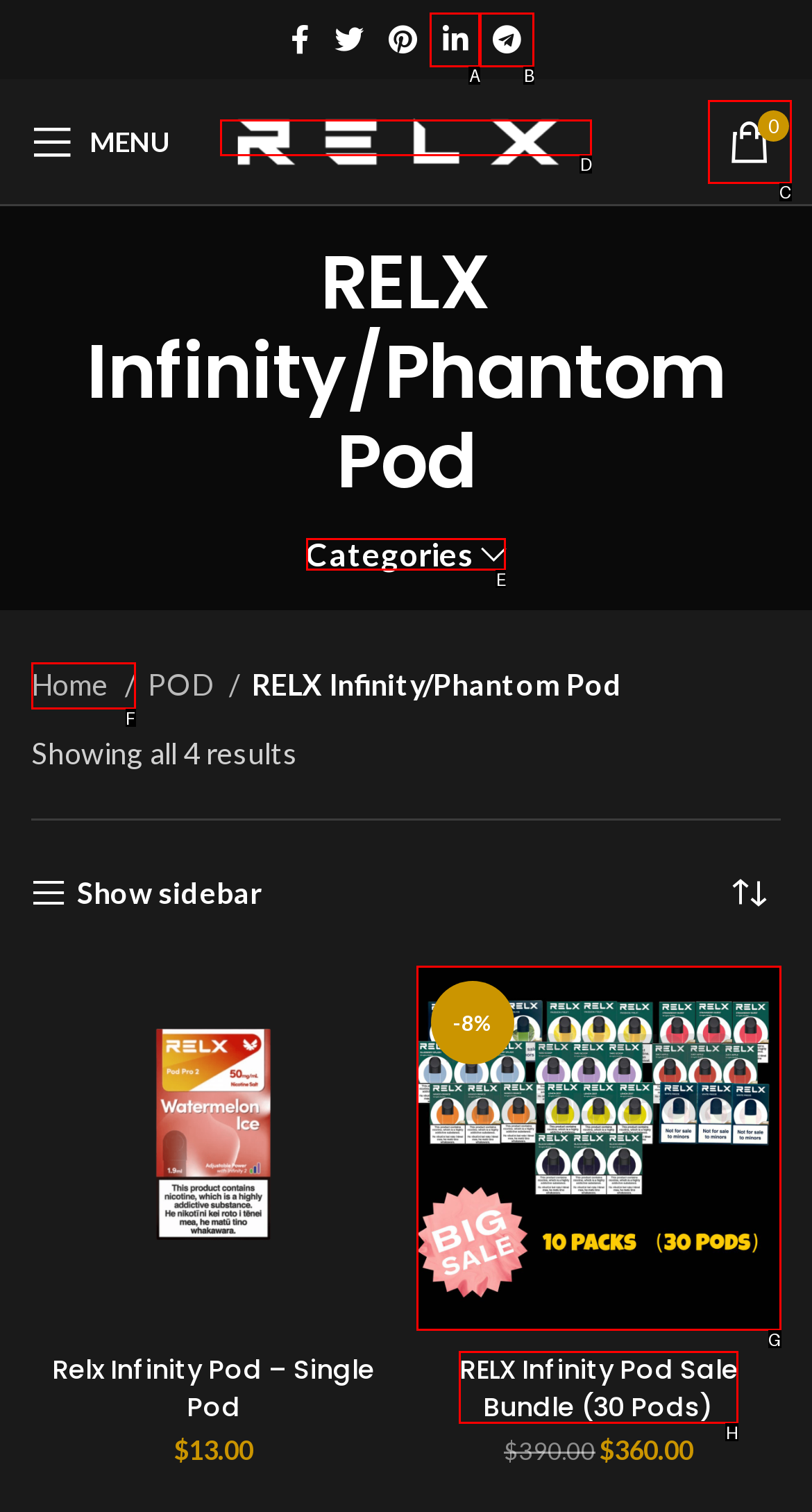Tell me the letter of the UI element I should click to accomplish the task: View RELXstore Australia based on the choices provided in the screenshot.

D